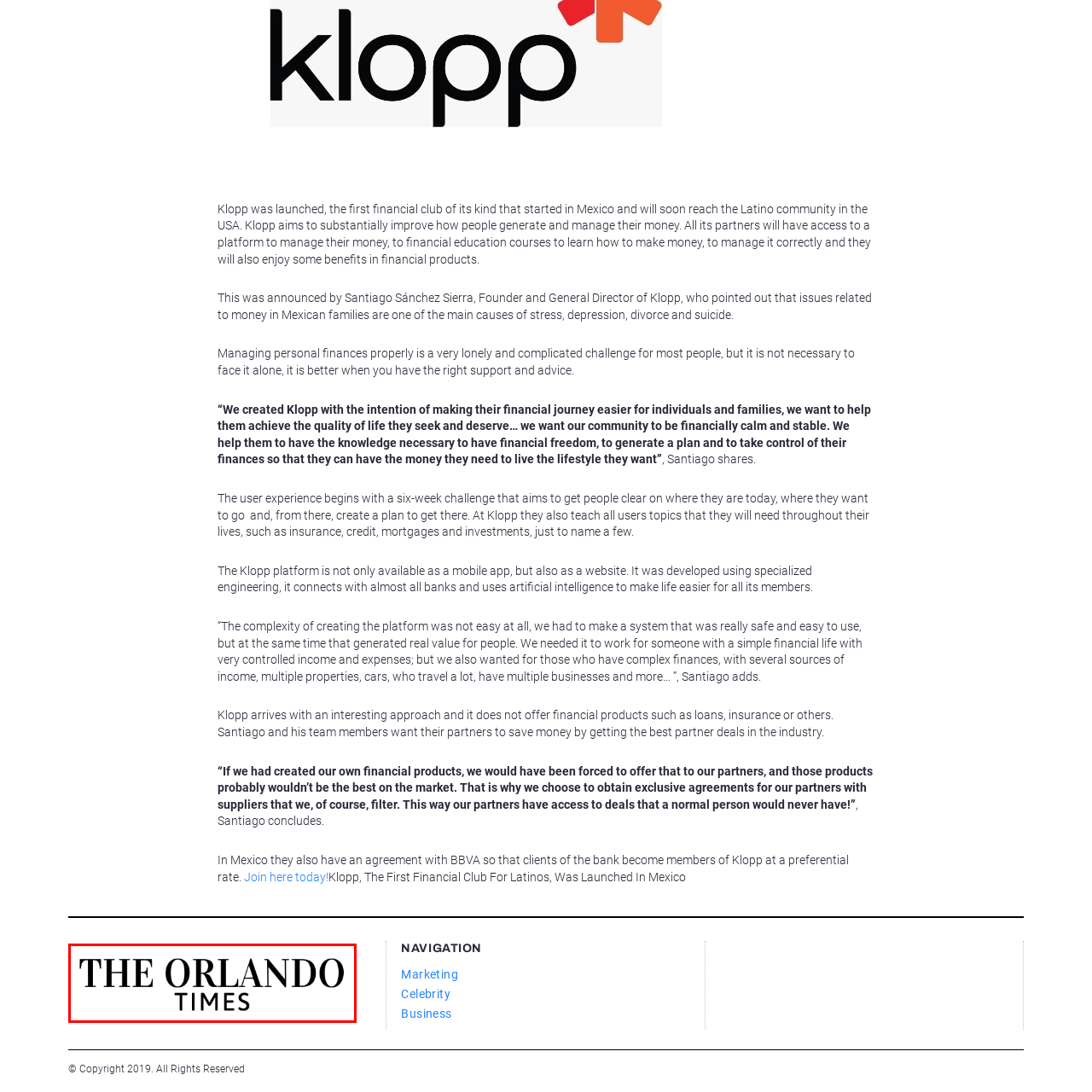Focus on the area marked by the red boundary, What is emphasized by the font of The Orlando Times' logo? Answer concisely with a single word or phrase.

Professionalism and credibility